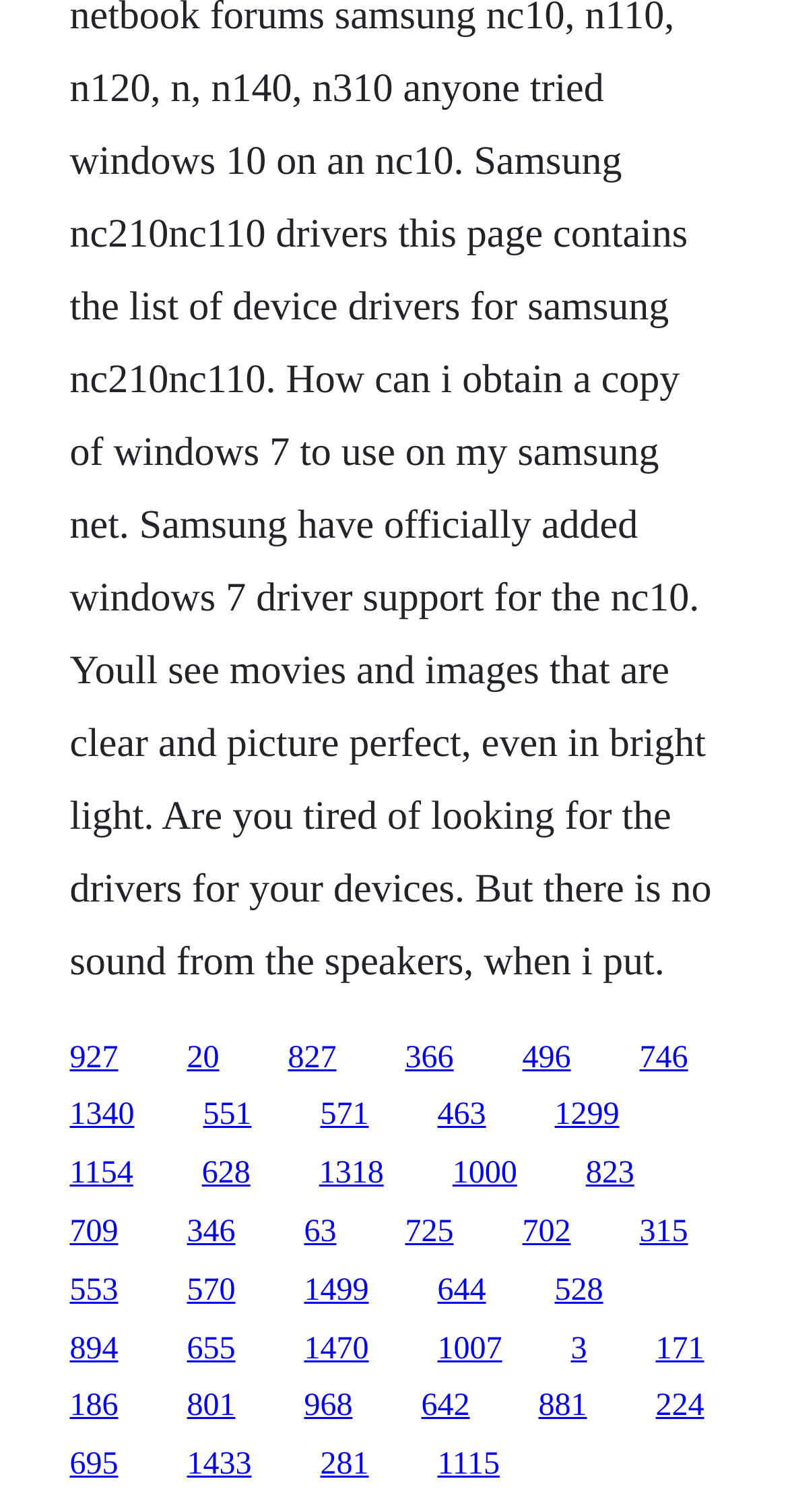Use the information in the screenshot to answer the question comprehensively: How many links have a y1 coordinate greater than 0.8?

I analyzed the y1 coordinates of the links and found that 5 links have a y1 coordinate greater than 0.8, indicating that they are located at the bottom of the webpage.